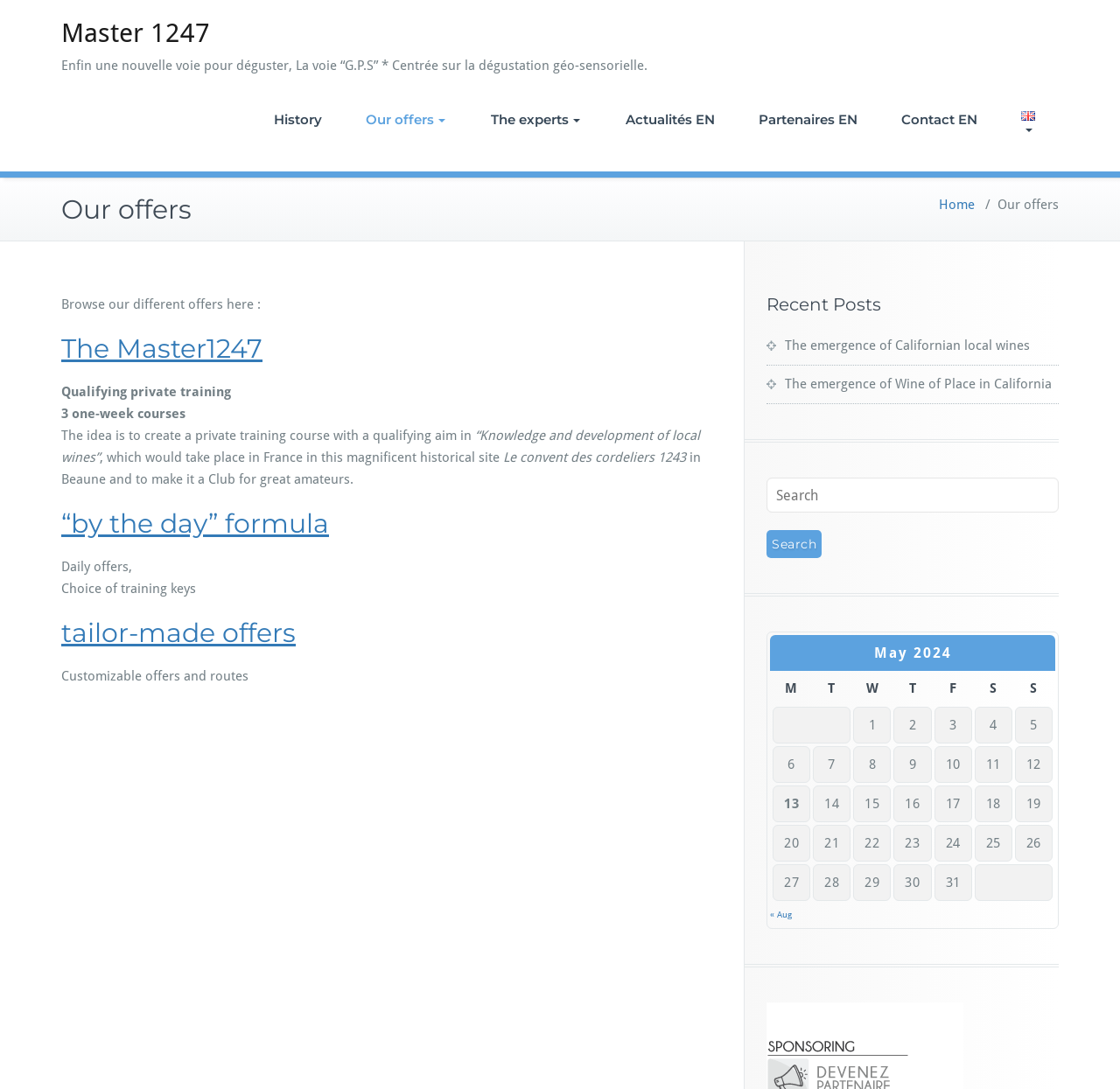Identify the bounding box coordinates for the element you need to click to achieve the following task: "View 'Recent Posts'". Provide the bounding box coordinates as four float numbers between 0 and 1, in the form [left, top, right, bottom].

[0.684, 0.27, 0.945, 0.29]